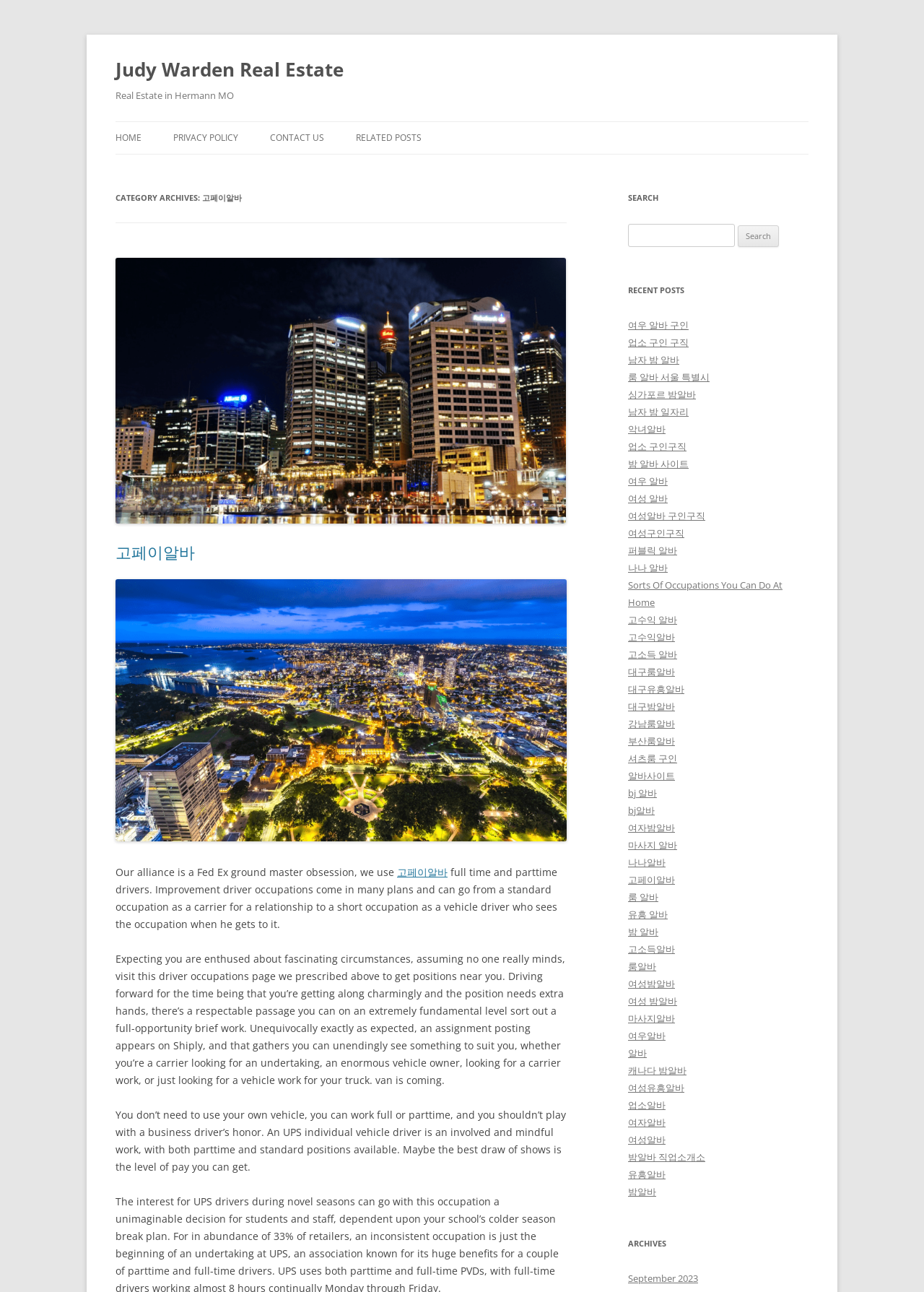Determine the bounding box coordinates of the region I should click to achieve the following instruction: "Check recent posts". Ensure the bounding box coordinates are four float numbers between 0 and 1, i.e., [left, top, right, bottom].

[0.68, 0.218, 0.875, 0.232]